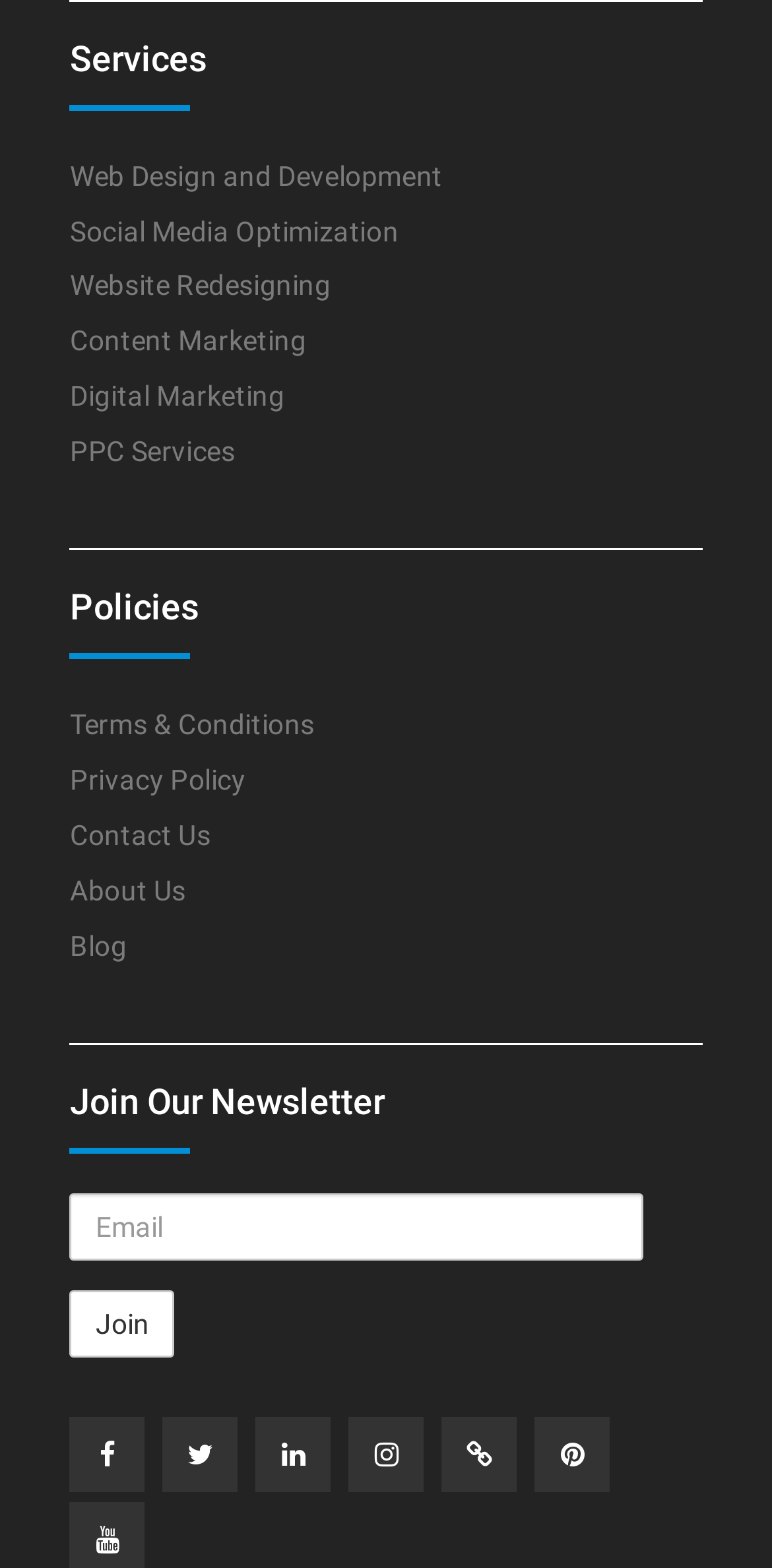Determine the bounding box coordinates for the clickable element required to fulfill the instruction: "Enter email address". Provide the coordinates as four float numbers between 0 and 1, i.e., [left, top, right, bottom].

[0.091, 0.762, 0.832, 0.805]